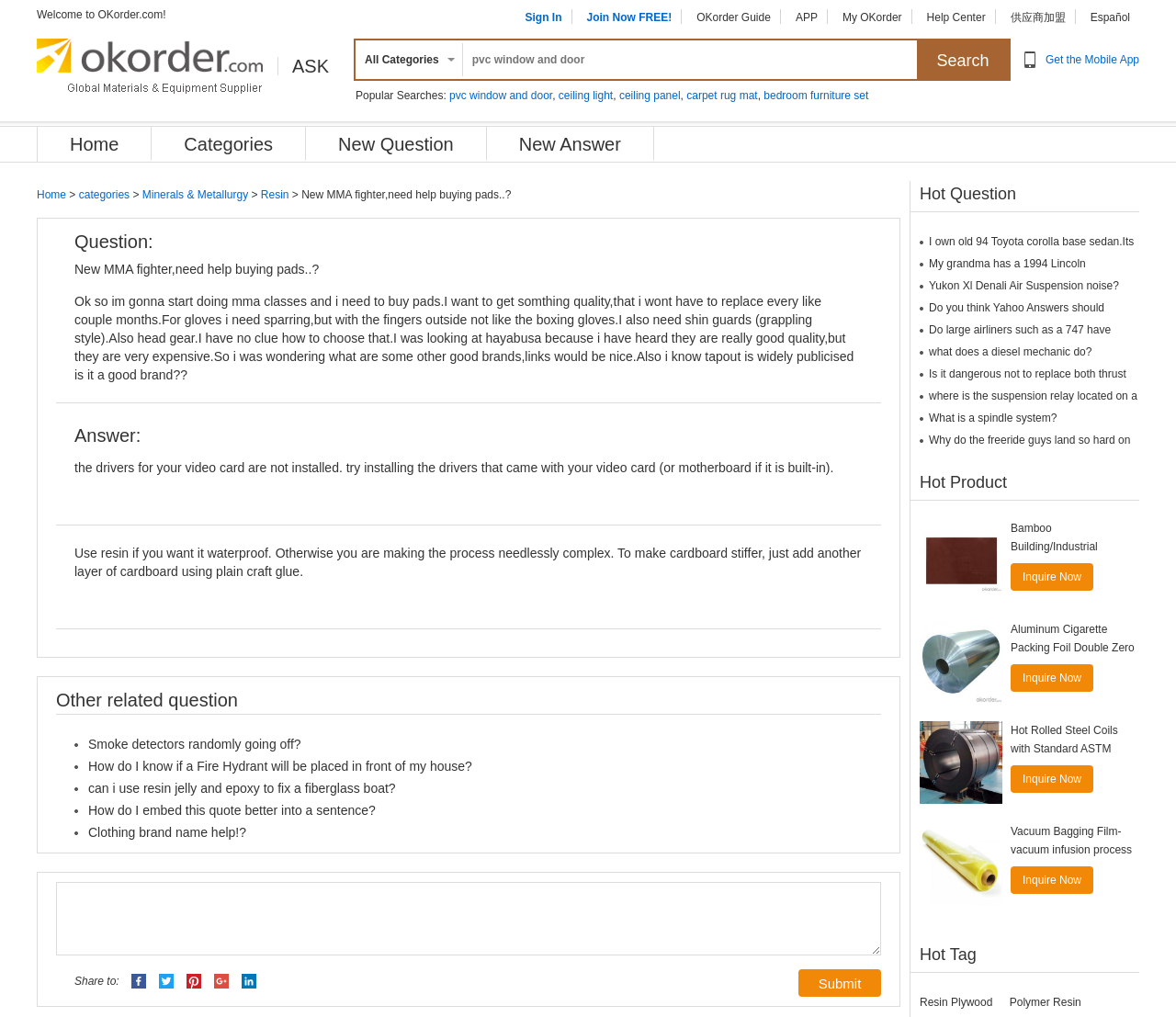Provide the bounding box coordinates of the HTML element described as: "What is a spindle system?". The bounding box coordinates should be four float numbers between 0 and 1, i.e., [left, top, right, bottom].

[0.79, 0.405, 0.899, 0.417]